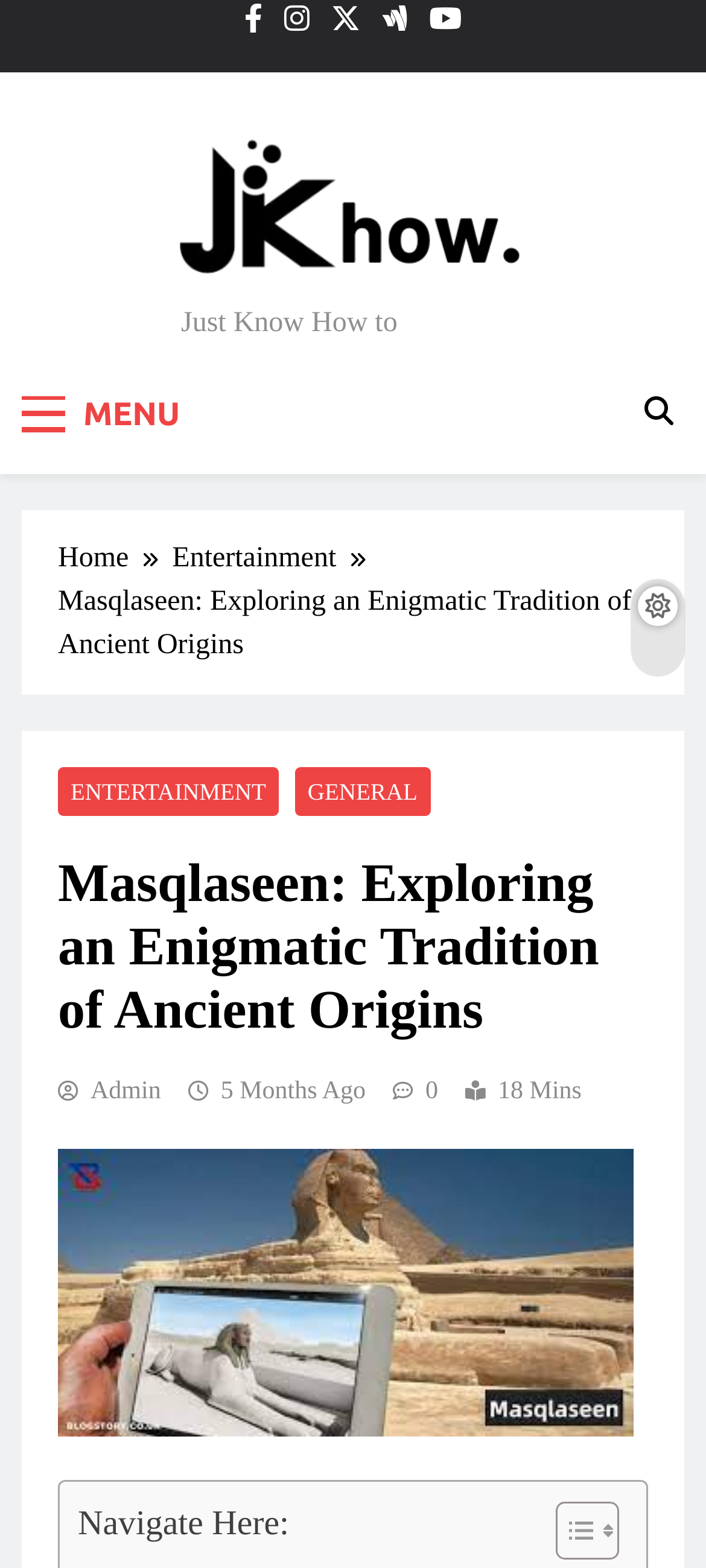Can you find the bounding box coordinates for the UI element given this description: "December 8, 2023"? Provide the coordinates as four float numbers between 0 and 1: [left, top, right, bottom].

None